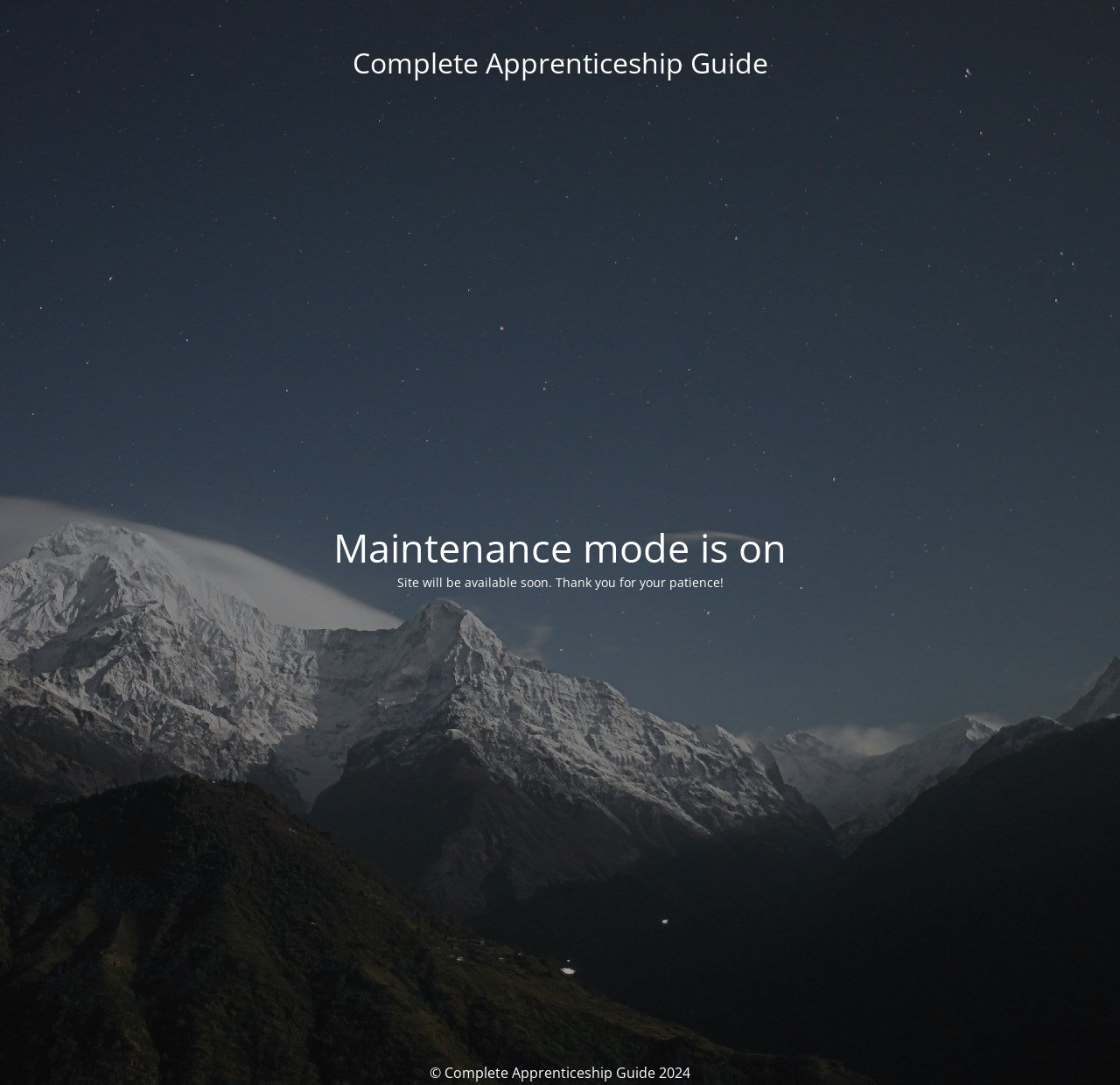Please identify the primary heading of the webpage and give its text content.

Complete Apprenticeship Guide